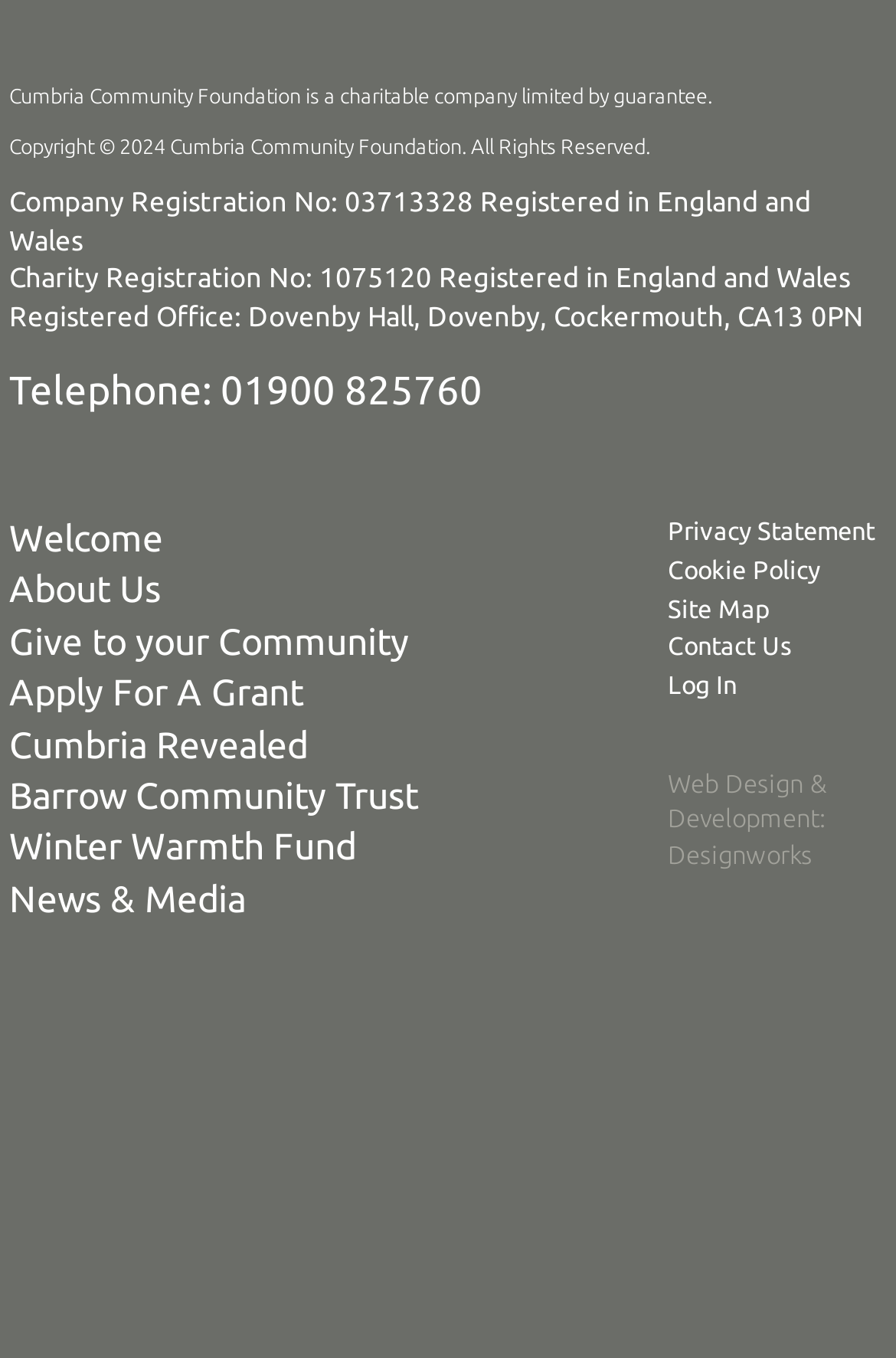Please locate the bounding box coordinates of the element's region that needs to be clicked to follow the instruction: "Click on Welcome". The bounding box coordinates should be provided as four float numbers between 0 and 1, i.e., [left, top, right, bottom].

[0.01, 0.381, 0.182, 0.411]